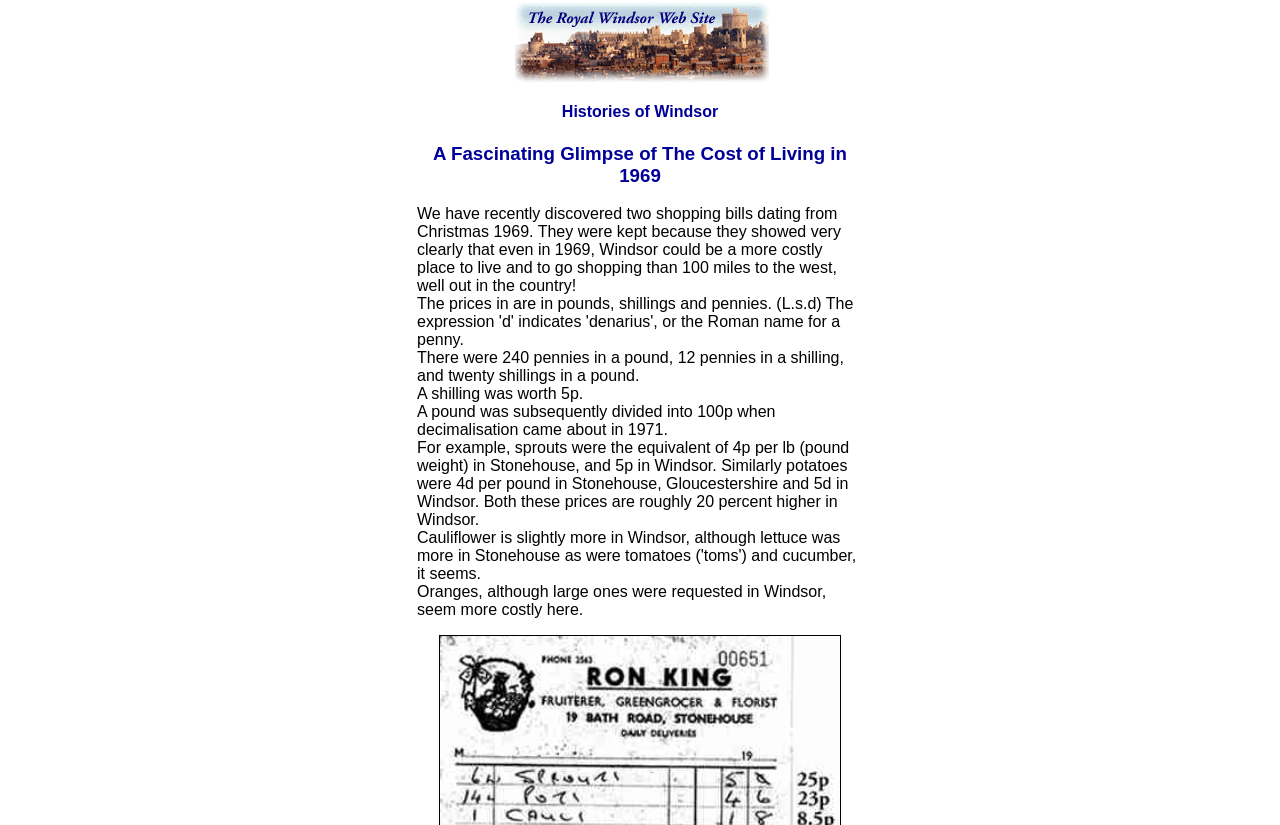Respond to the following question using a concise word or phrase: 
What is the purpose of the two shopping bills mentioned?

To compare costs